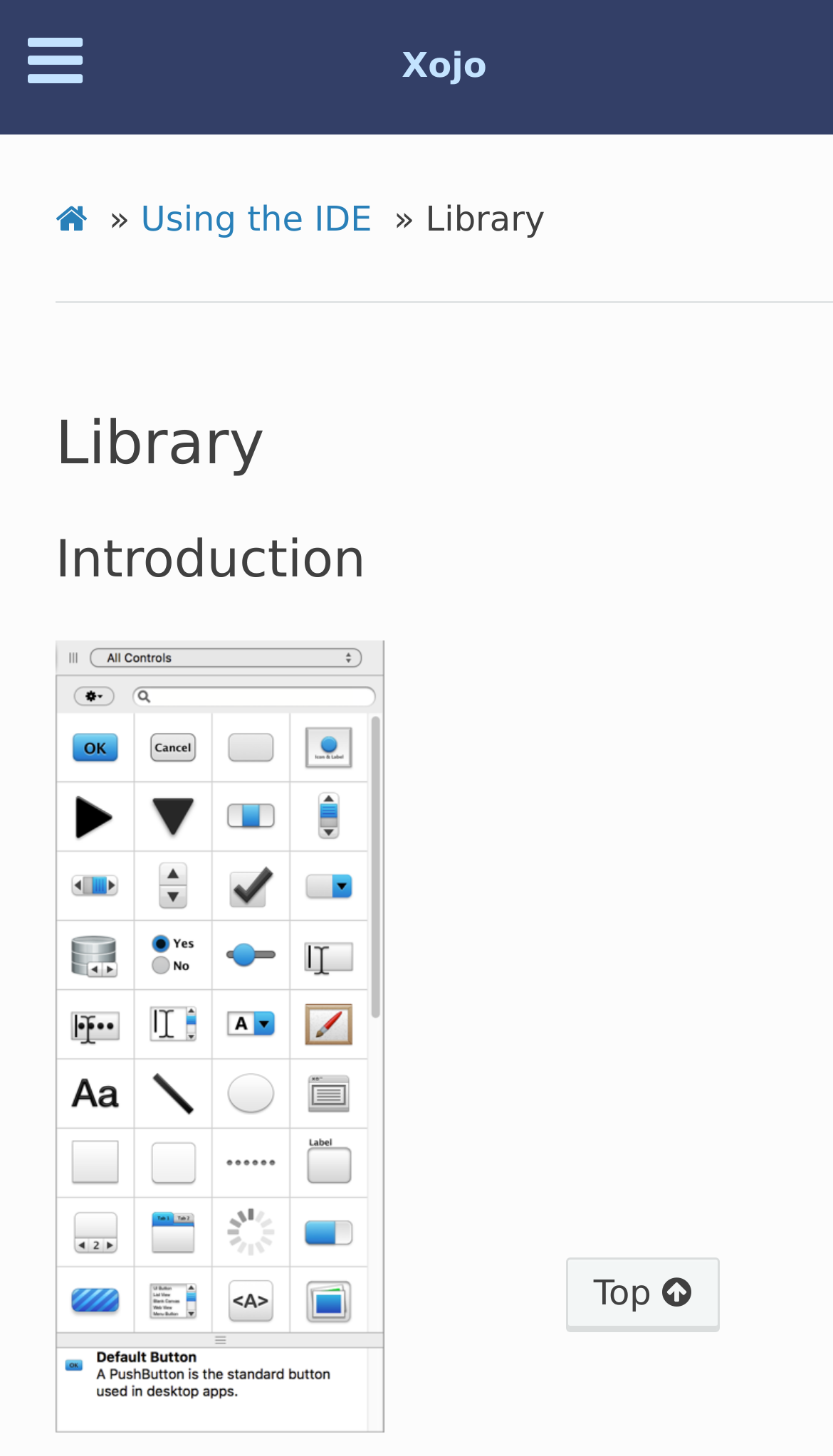Find the bounding box coordinates for the HTML element described in this sentence: "Using the IDE". Provide the coordinates as four float numbers between 0 and 1, in the format [left, top, right, bottom].

[0.169, 0.129, 0.46, 0.172]